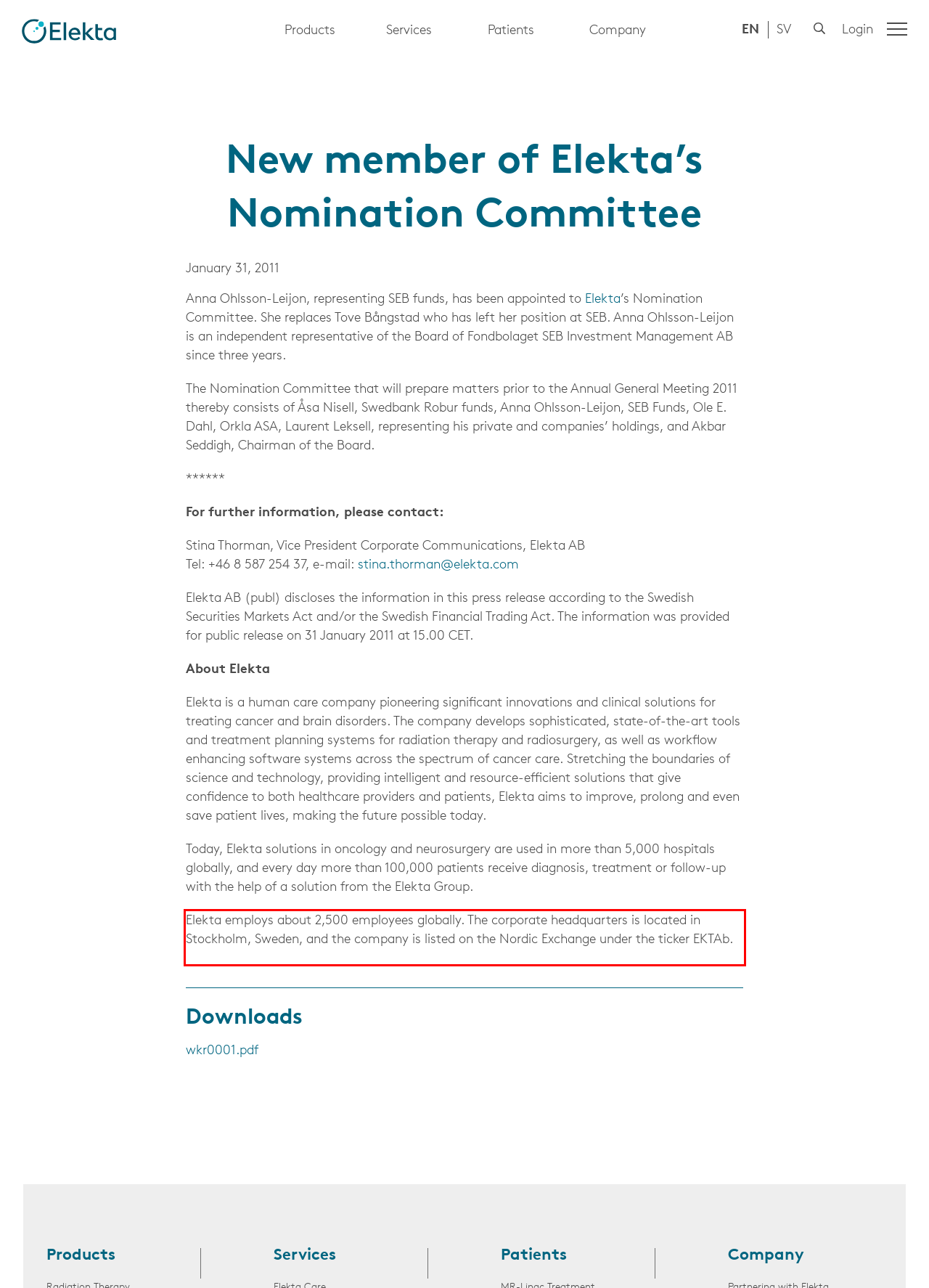You have a screenshot of a webpage with a UI element highlighted by a red bounding box. Use OCR to obtain the text within this highlighted area.

Elekta employs about 2,500 employees globally. The corporate headquarters is located in Stockholm, Sweden, and the company is listed on the Nordic Exchange under the ticker EKTAb.